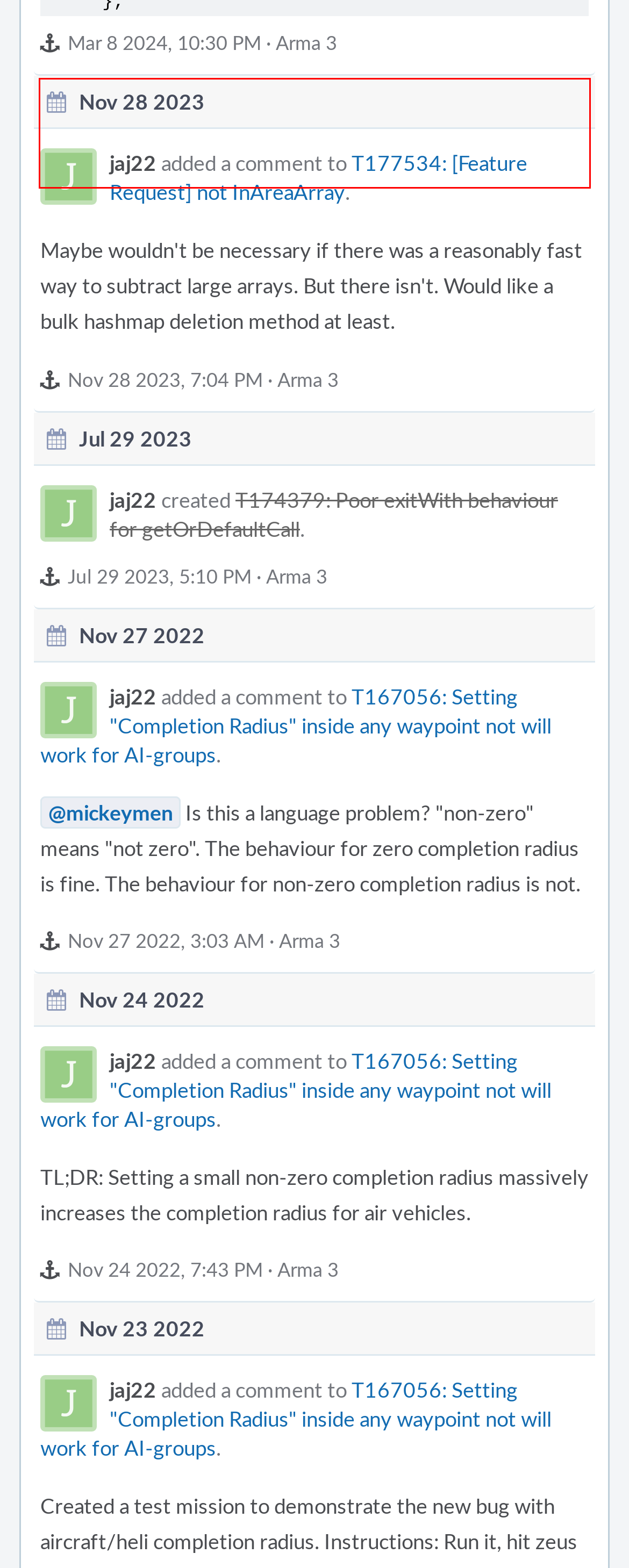Using OCR, extract the text content found within the red bounding box in the given webpage screenshot.

The floor doesn't make a difference to the result (FP won't report a normalized value as equal unless the bits match) but was added on request.